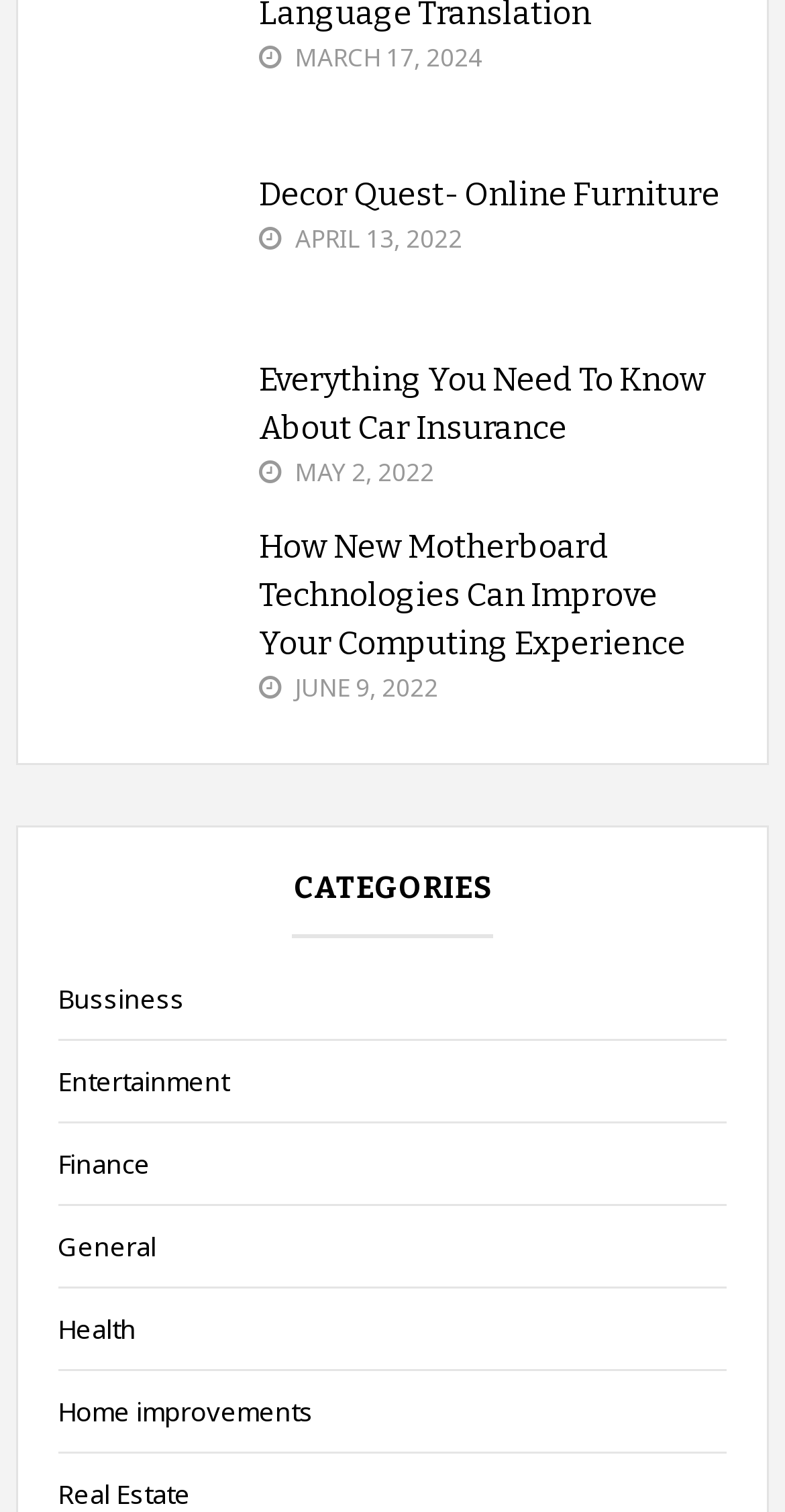How many images are on the webpage?
Using the visual information, respond with a single word or phrase.

4